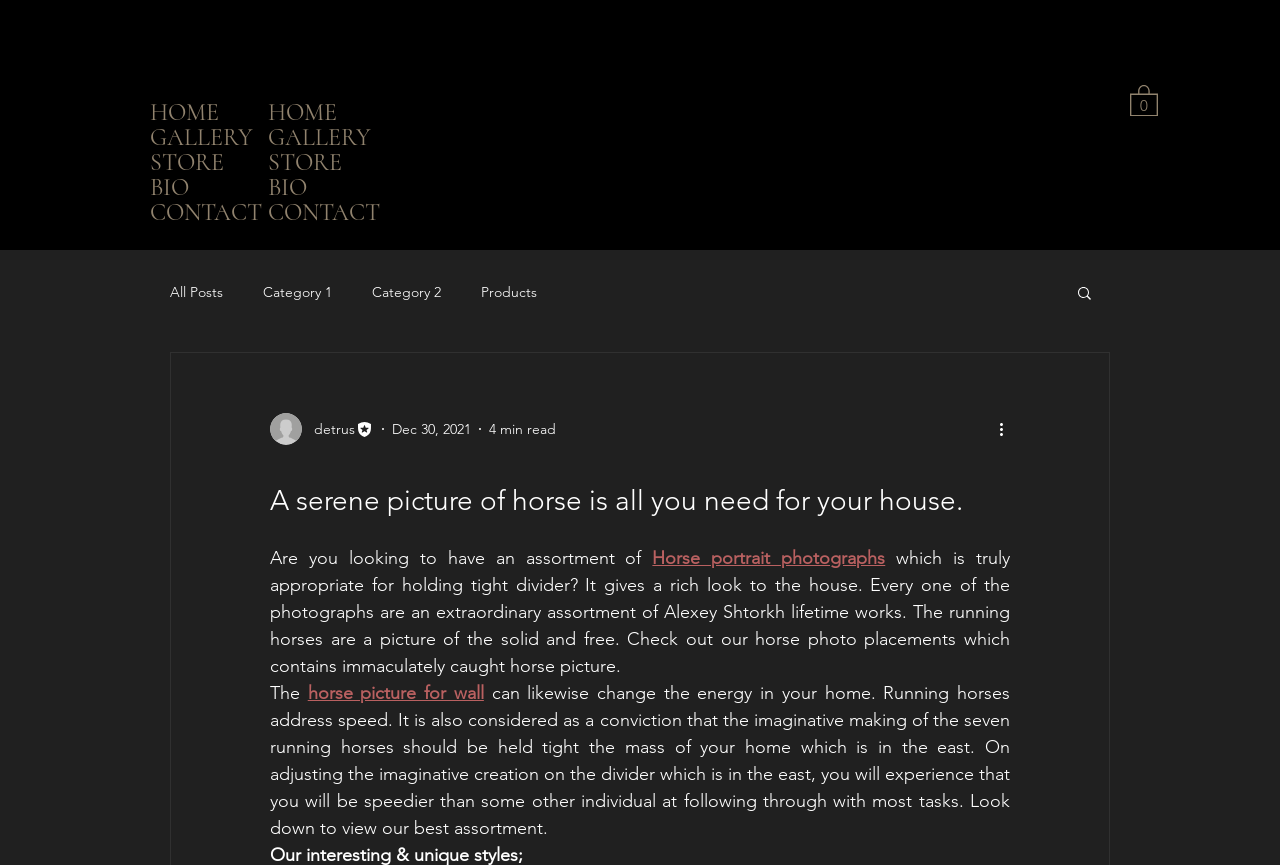Use a single word or phrase to answer the question:
What type of photographs are suitable for holding tight divider?

Horse portrait photographs